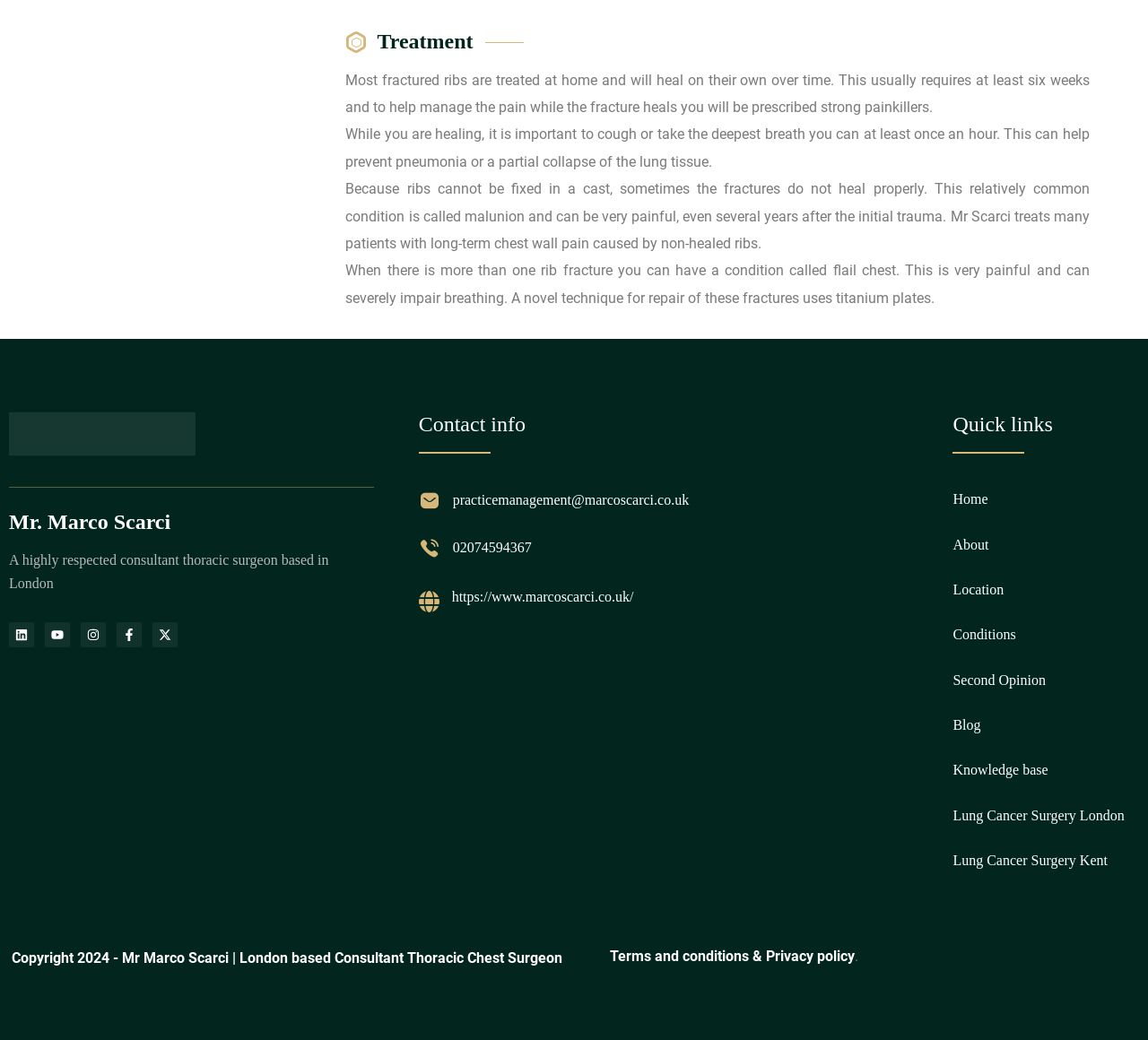Identify the bounding box coordinates of the element that should be clicked to fulfill this task: "Contact Mr. Marco Scarci via email". The coordinates should be provided as four float numbers between 0 and 1, i.e., [left, top, right, bottom].

[0.394, 0.473, 0.6, 0.488]